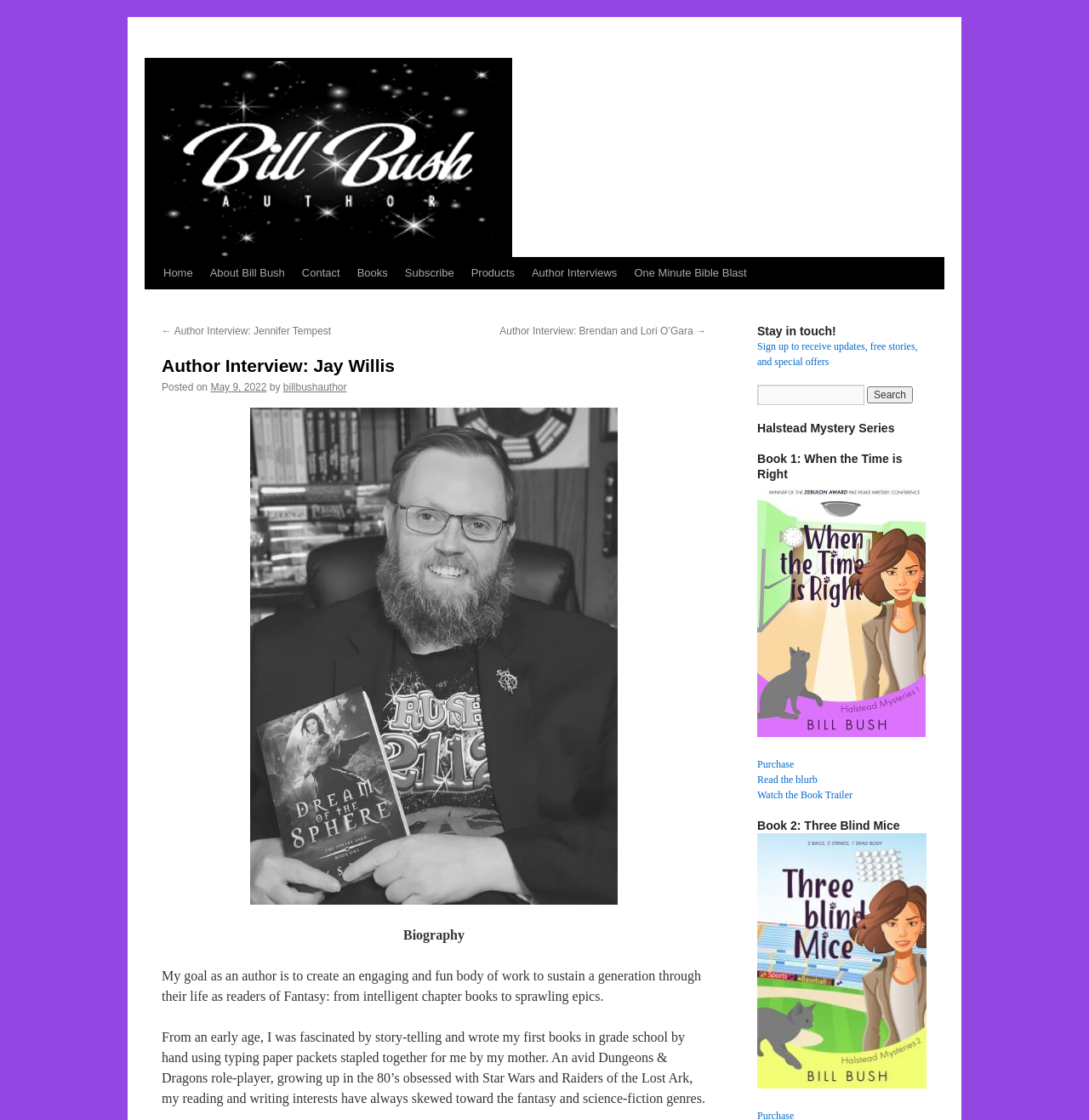Provide a single word or phrase answer to the question: 
What is the author's favorite genre?

Fantasy